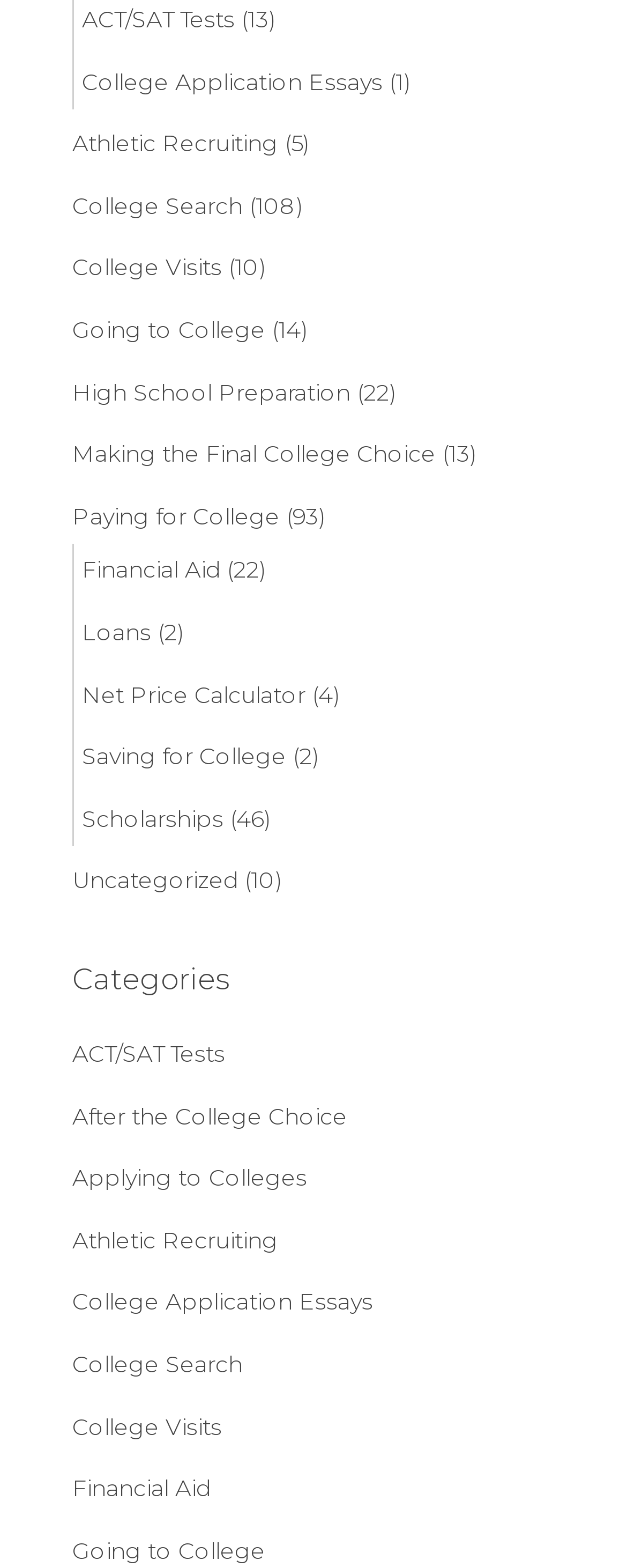Is 'Paying for College' a subcategory of 'Financial Aid'?
Provide a thorough and detailed answer to the question.

I examined the links and their corresponding StaticText elements, and 'Paying for College' is a separate category, not a subcategory of 'Financial Aid'.